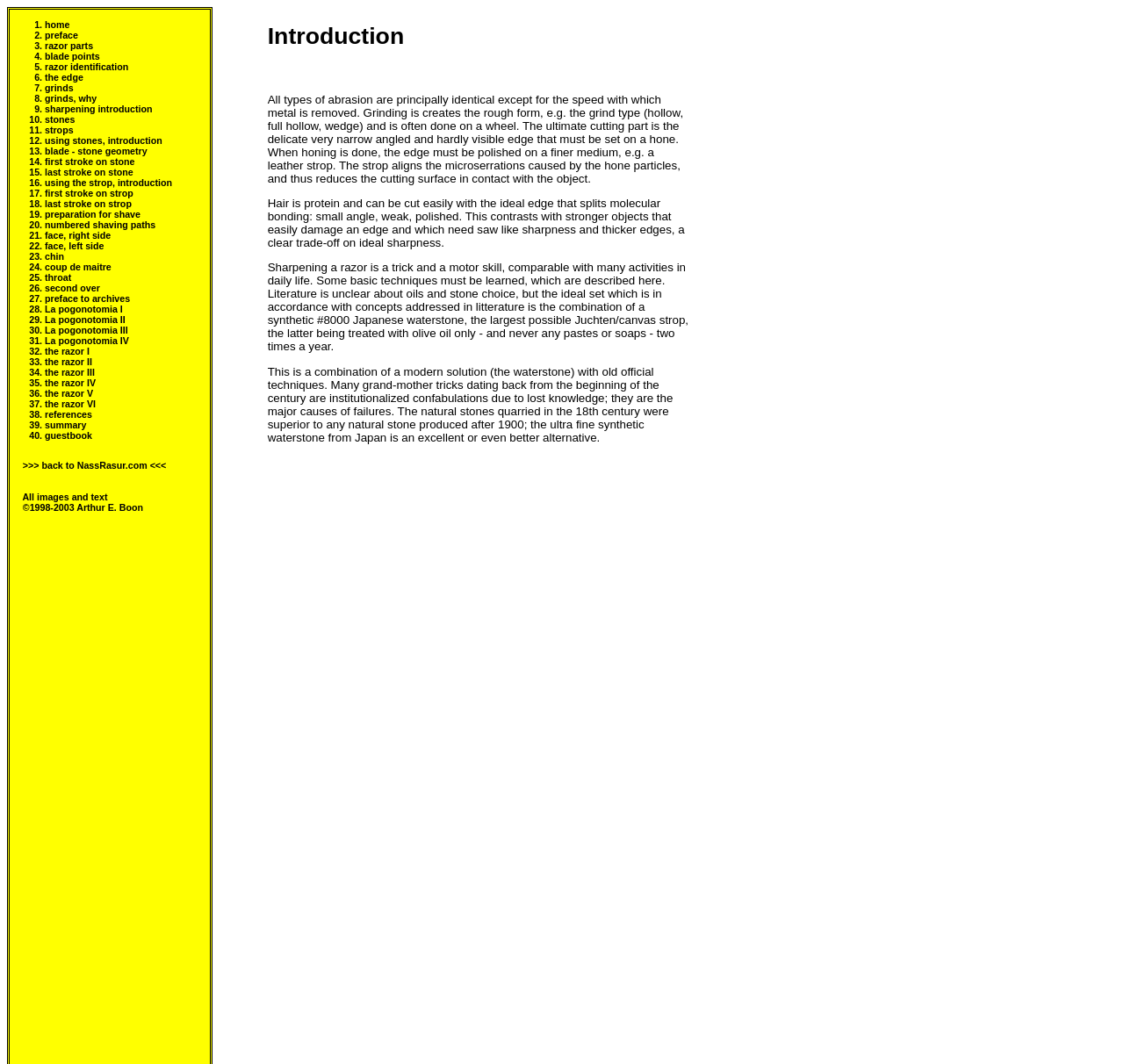Determine the bounding box coordinates of the UI element described below. Use the format (top-left x, top-left y, bottom-right x, bottom-right y) with floating point numbers between 0 and 1: grinds, why

[0.04, 0.087, 0.086, 0.097]